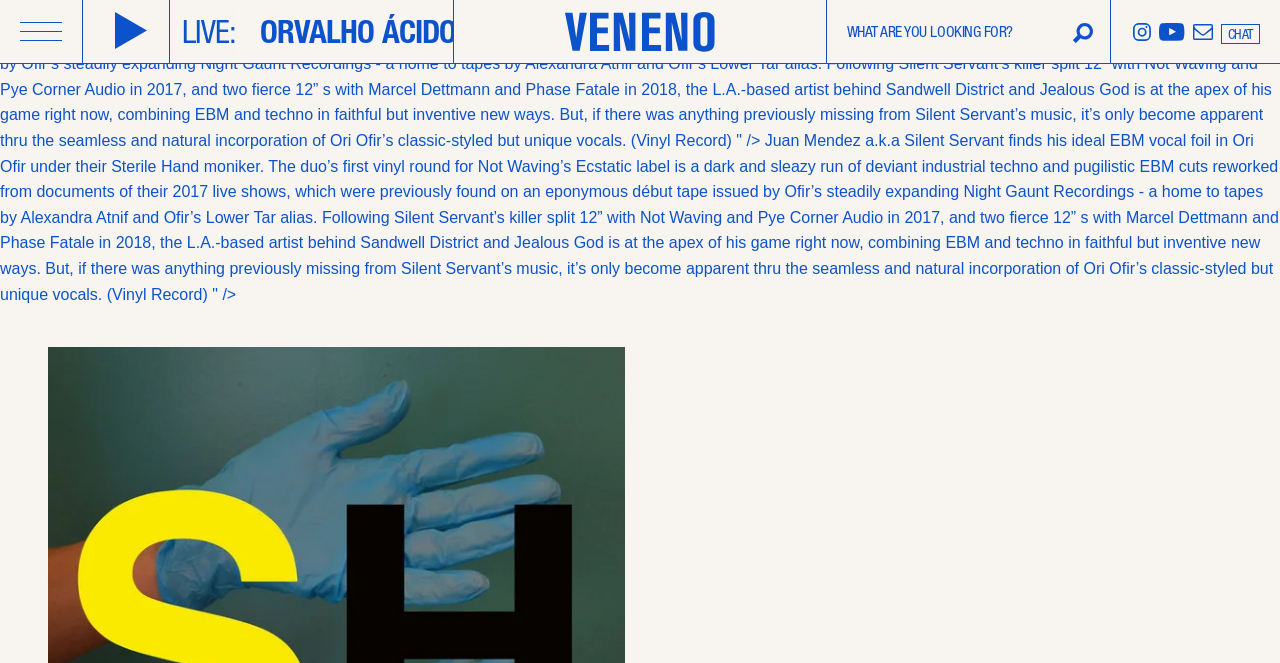What is the text above the 'ORVALHO ÁCIDO' heading?
From the screenshot, supply a one-word or short-phrase answer.

LIVE: